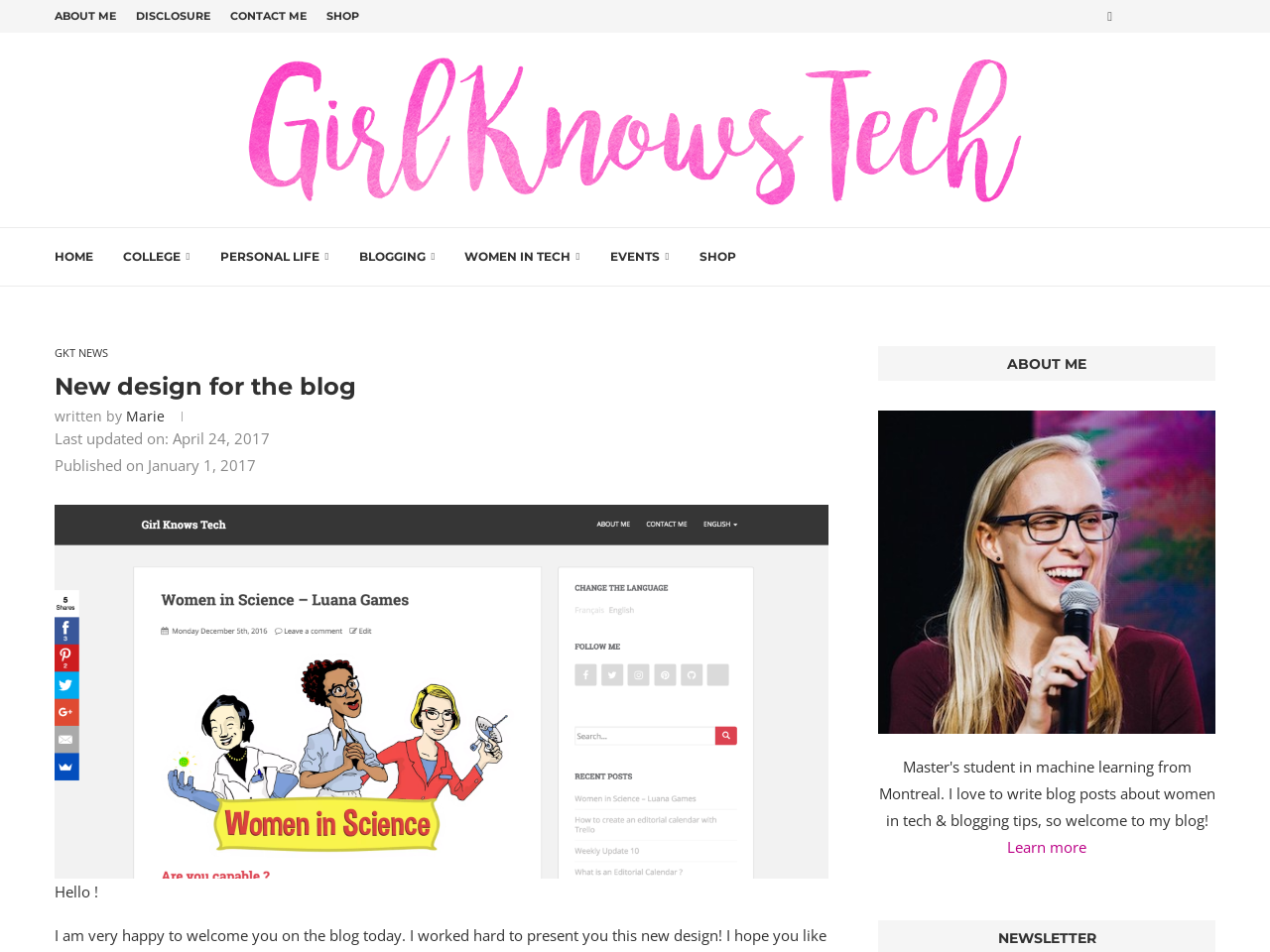Show me the bounding box coordinates of the clickable region to achieve the task as per the instruction: "visit the shop".

[0.257, 0.0, 0.283, 0.033]